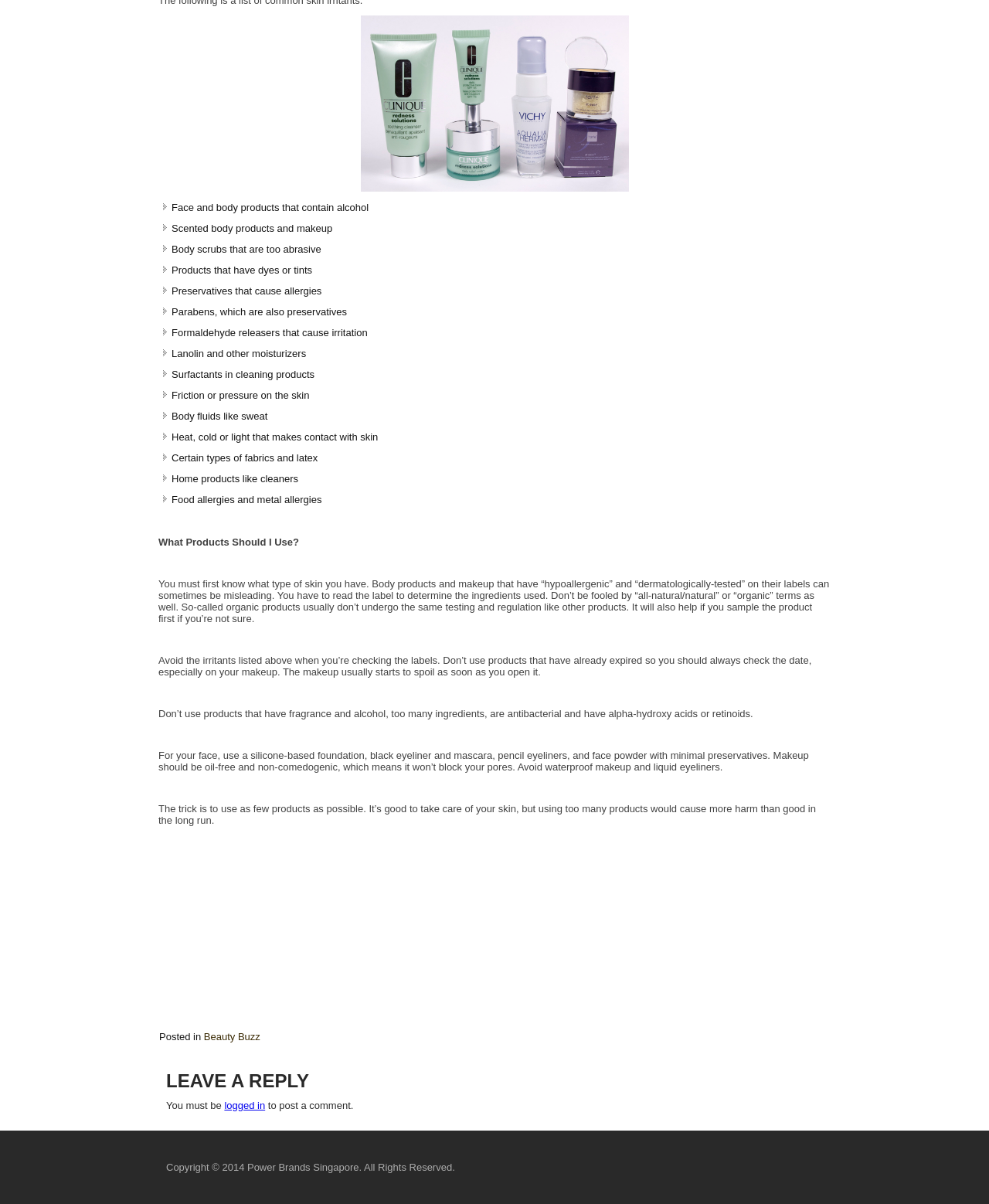What type of skin products should be avoided?
From the image, respond using a single word or phrase.

Irritants and allergens